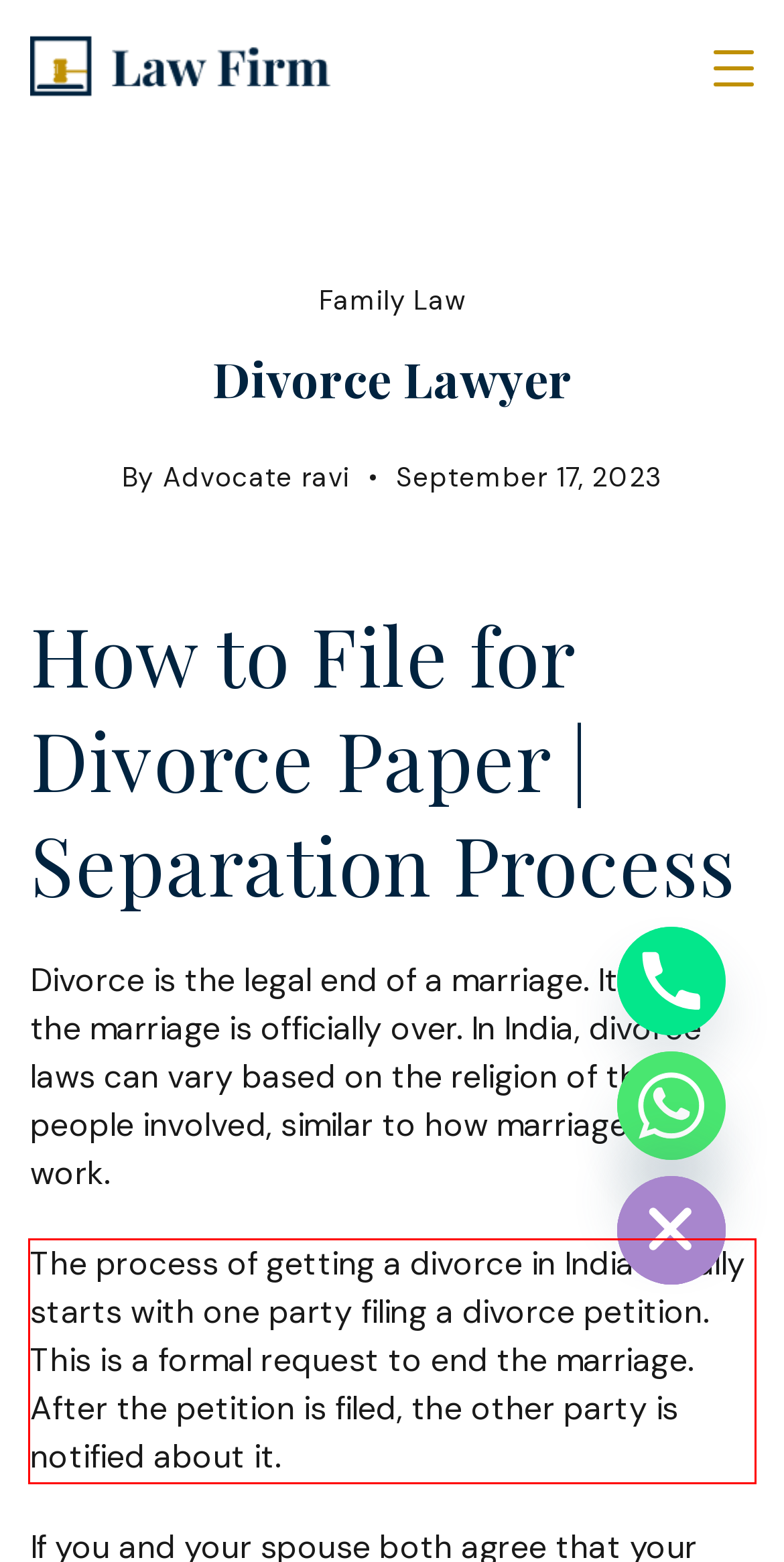Identify the text inside the red bounding box in the provided webpage screenshot and transcribe it.

The process of getting a divorce in India usually starts with one party filing a divorce petition. This is a formal request to end the marriage. After the petition is filed, the other party is notified about it.